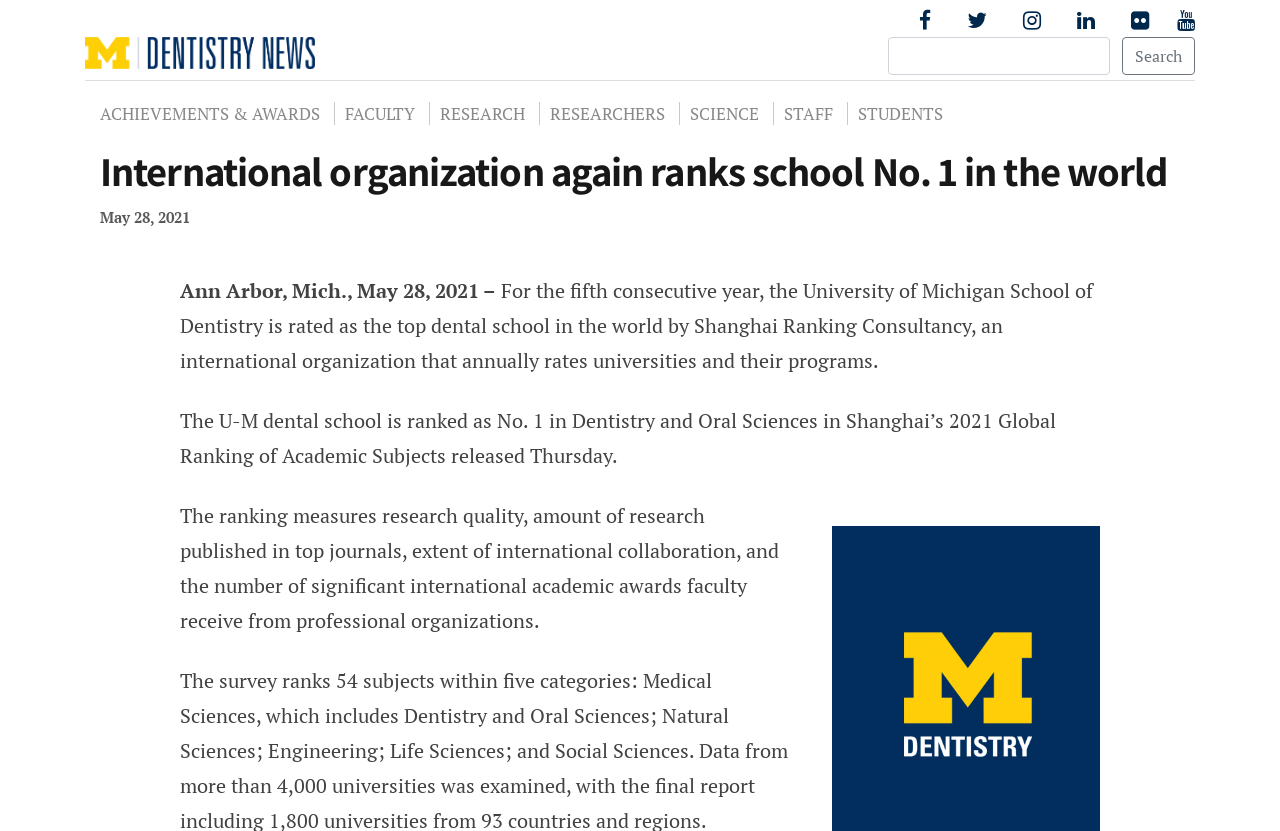What is the ranking of the University of Michigan School of Dentistry?
Answer briefly with a single word or phrase based on the image.

No. 1